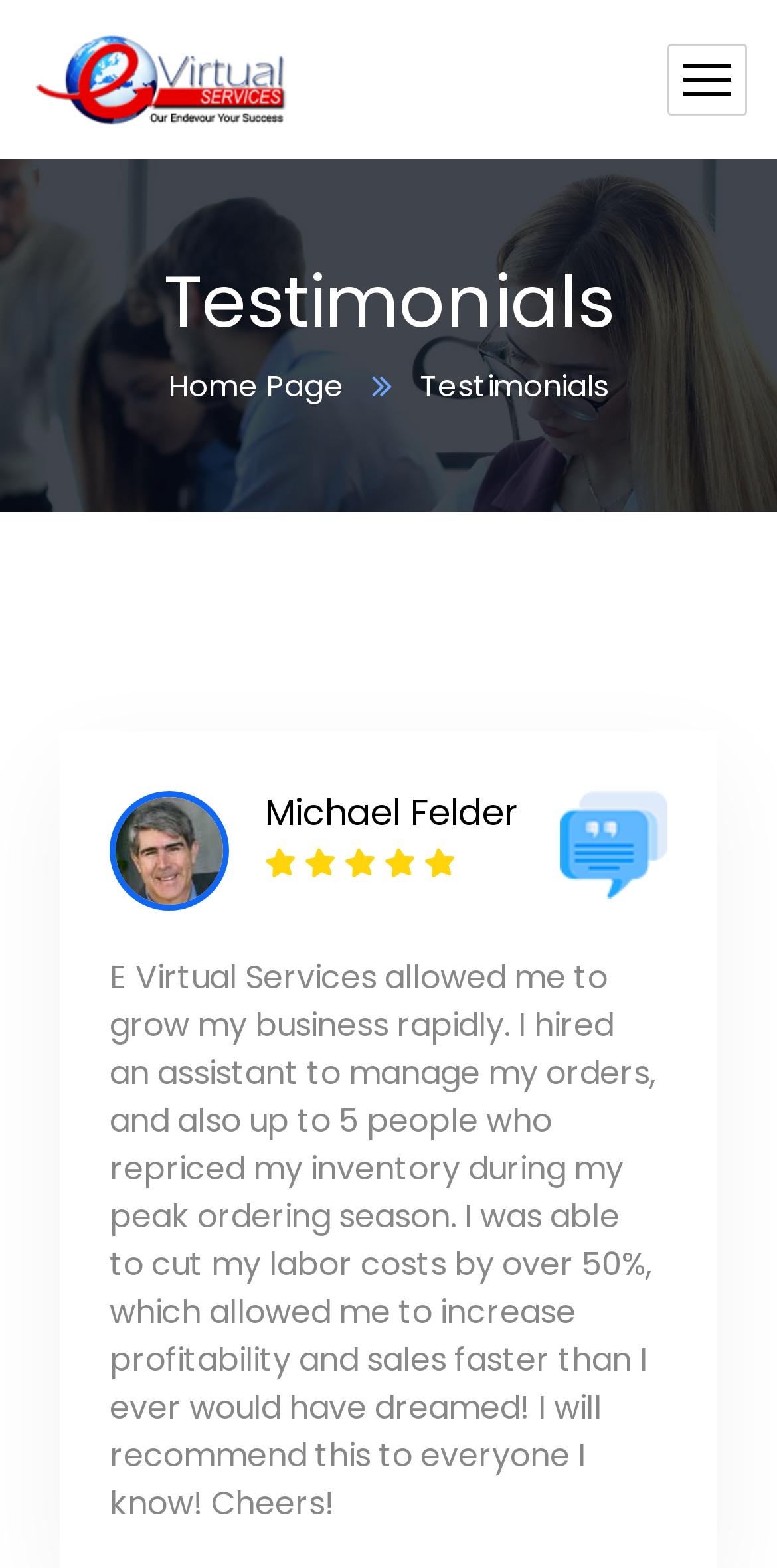Elaborate on the information and visuals displayed on the webpage.

The webpage is a testimonials page for Evirtual Services Reviews, with a prominent heading "Testimonials" at the top. Below the heading, there is a link to the "Home Page" on the left, accompanied by a small image of Michael Felder. To the right of the link, there is a heading with the name "Michael Felder". 

Underneath the link and the heading, there is a block of text that serves as a testimonial from Michael Felder. The text describes how Evirtual Services allowed him to rapidly grow his business, hire assistants to manage orders and reprice inventory, and ultimately increase profitability and sales. The testimonial is quite detailed and enthusiastic, with Michael Felder expressing his gratitude and recommending the service to others.

At the very top of the page, there is a link to "Evirtual Services Reviews" with an accompanying image, which appears to be a logo or a banner.